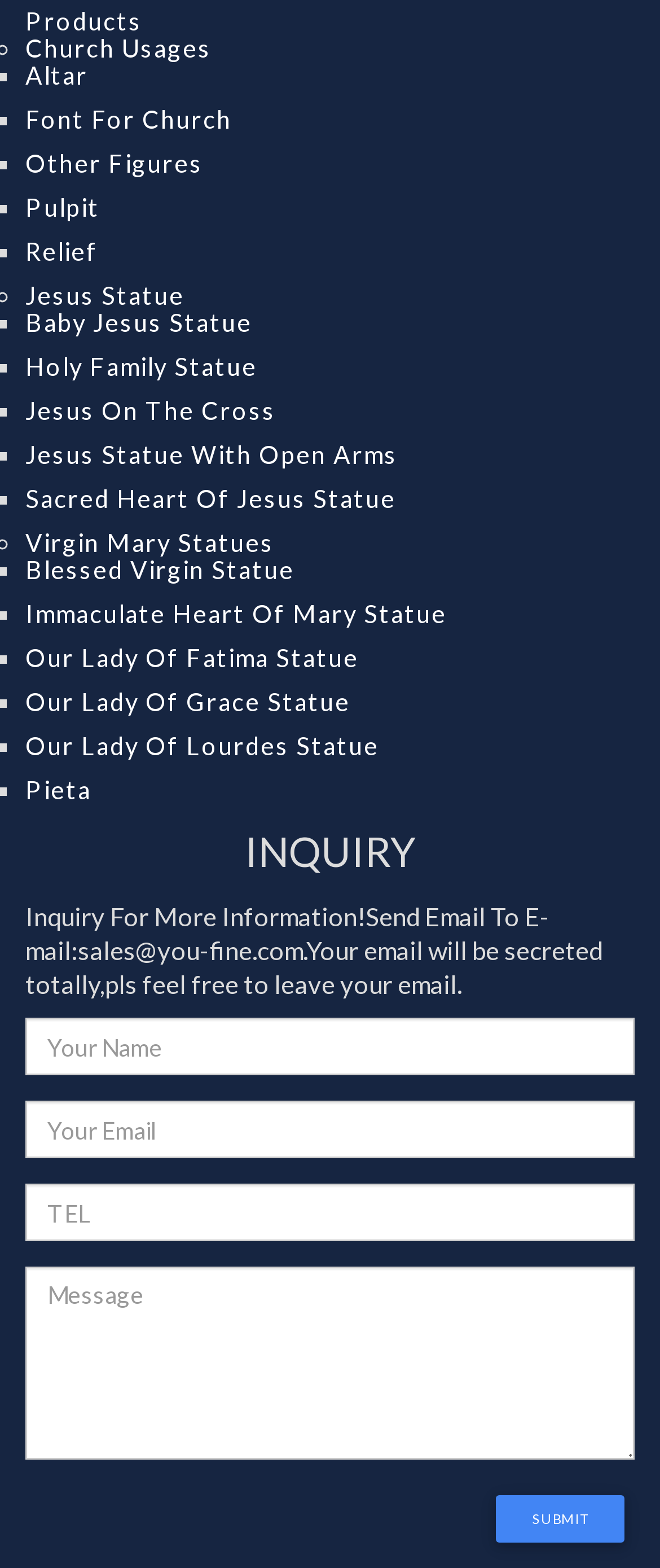Please pinpoint the bounding box coordinates for the region I should click to adhere to this instruction: "Click on LinkedIn".

None